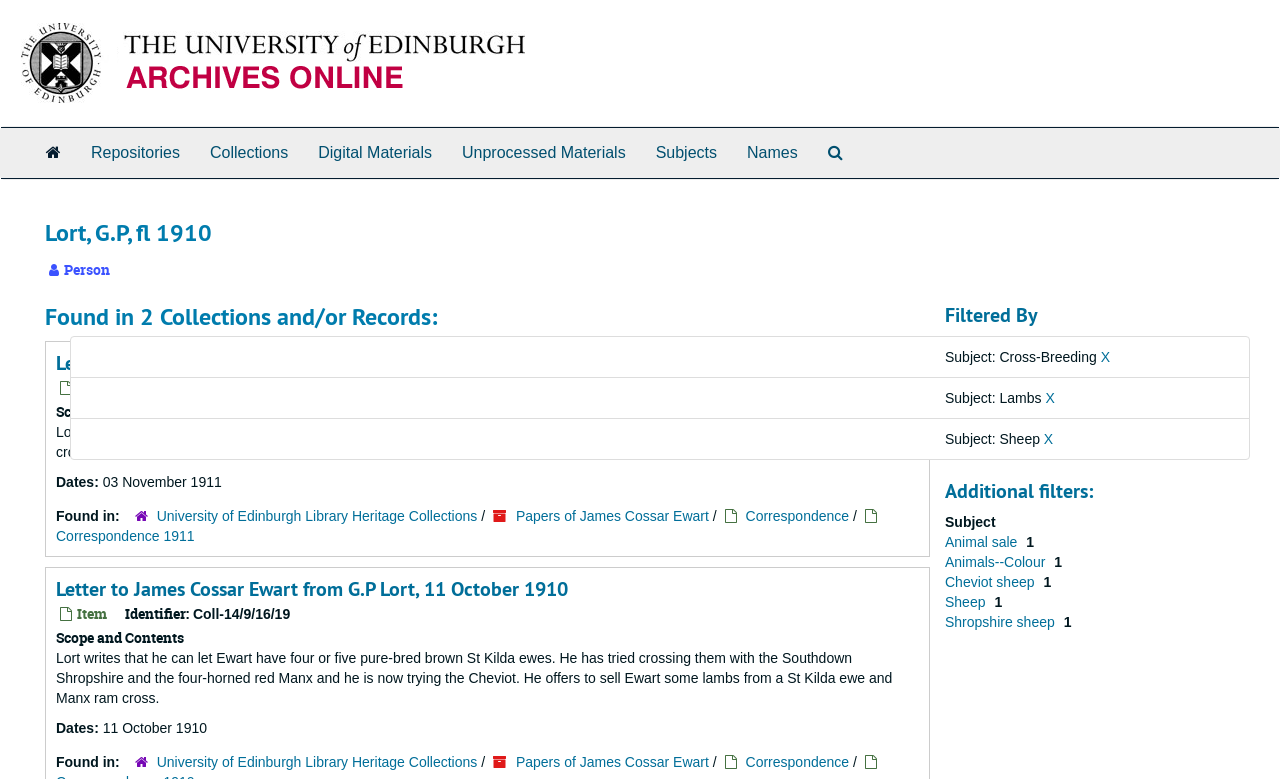Please find the bounding box for the UI element described by: "Unprocessed Materials".

[0.349, 0.164, 0.501, 0.228]